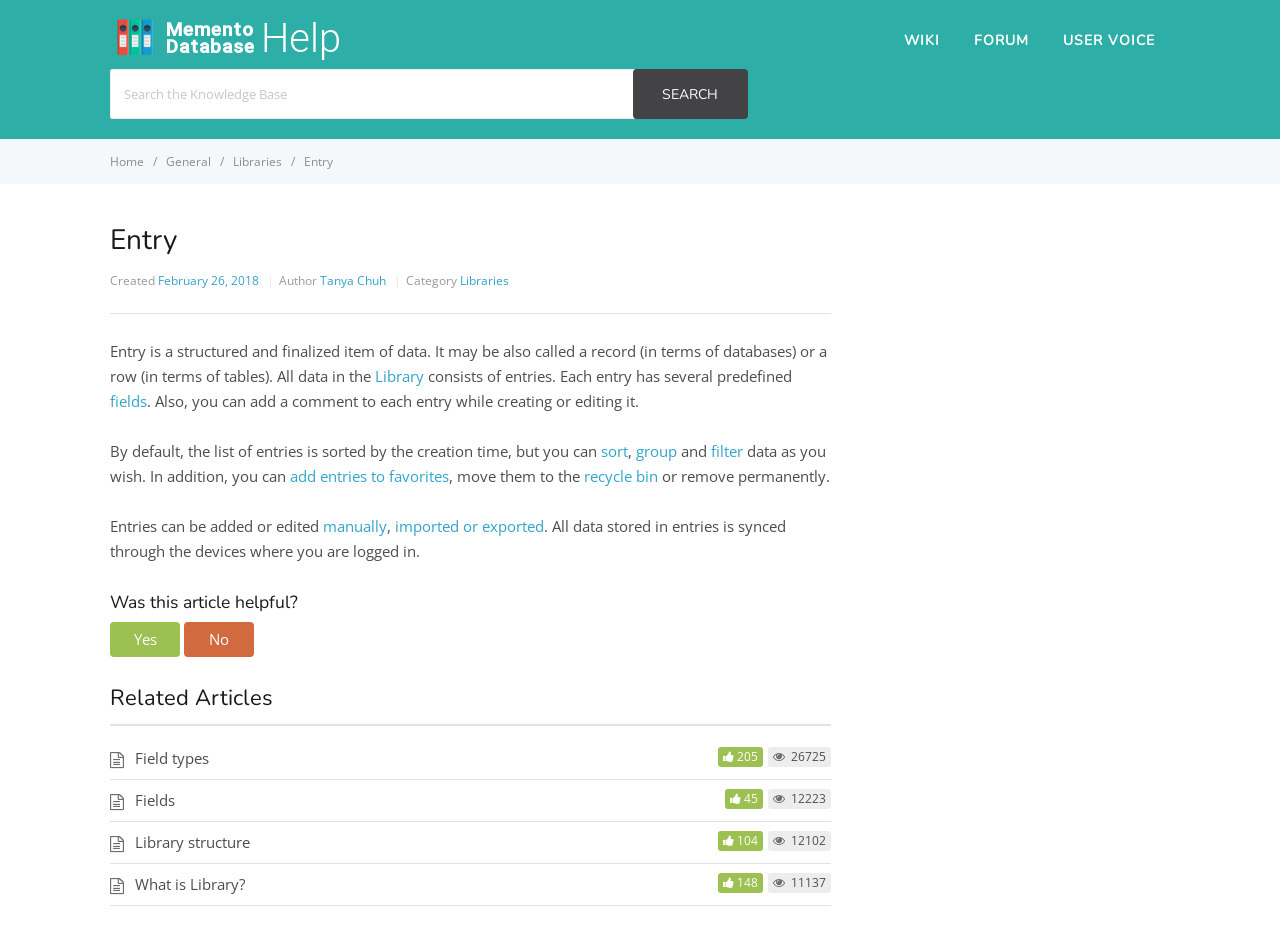Please find the bounding box for the UI element described by: "recycle bin".

[0.456, 0.494, 0.514, 0.515]